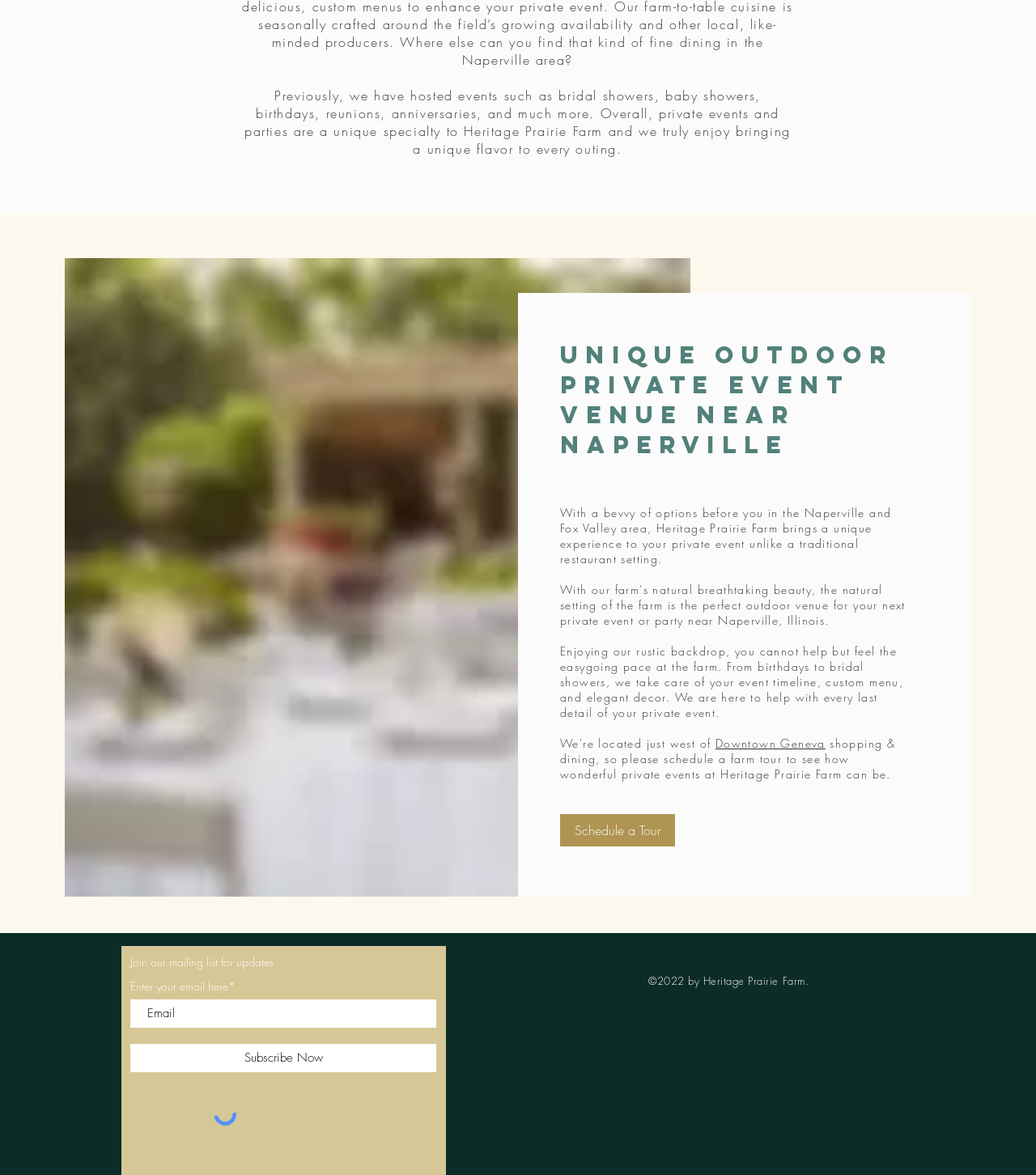Please locate the bounding box coordinates of the element that needs to be clicked to achieve the following instruction: "Follow on Instagram". The coordinates should be four float numbers between 0 and 1, i.e., [left, top, right, bottom].

[0.464, 0.828, 0.495, 0.855]